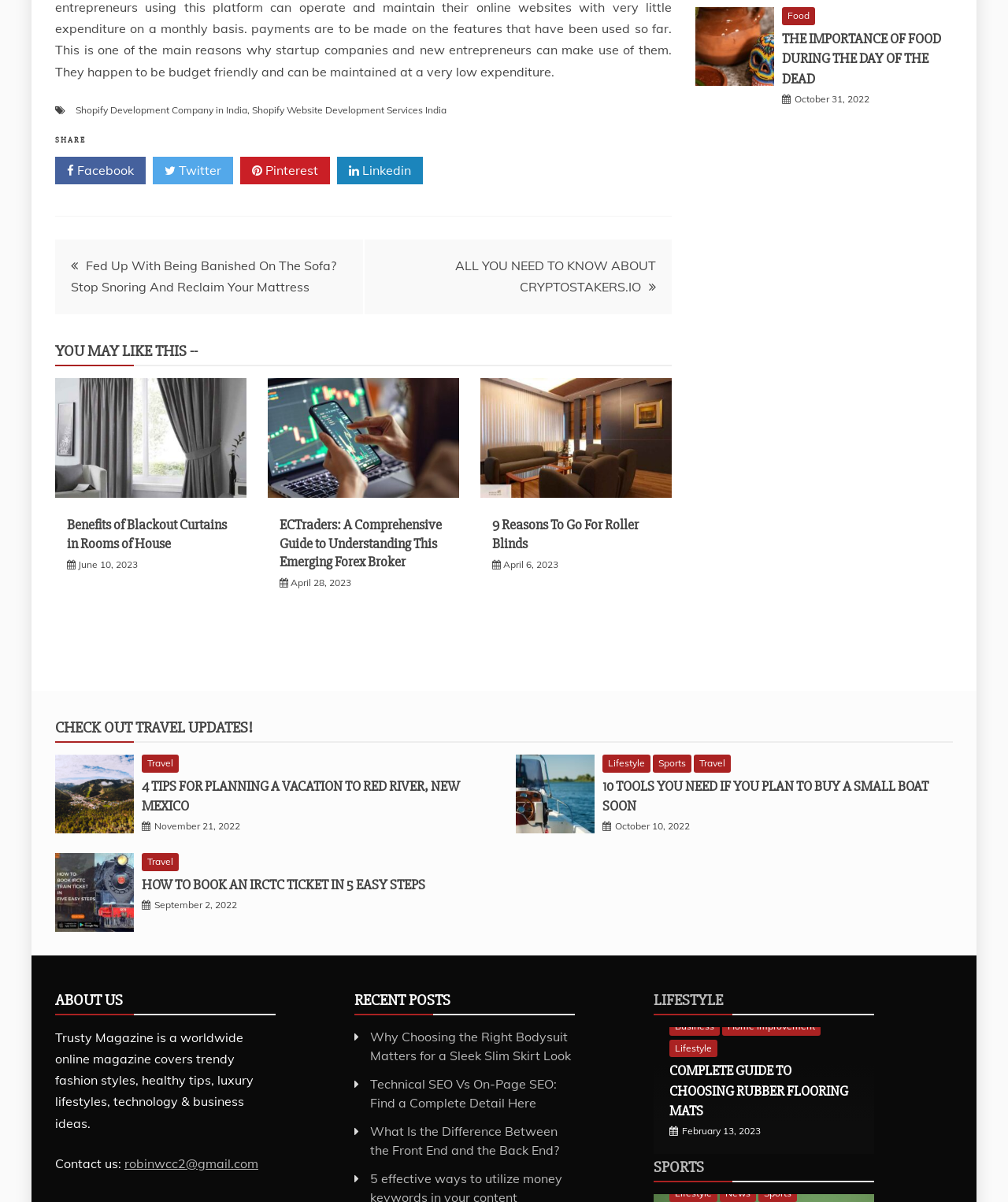Please identify the bounding box coordinates of the clickable element to fulfill the following instruction: "Click on 'Search'". The coordinates should be four float numbers between 0 and 1, i.e., [left, top, right, bottom].

None